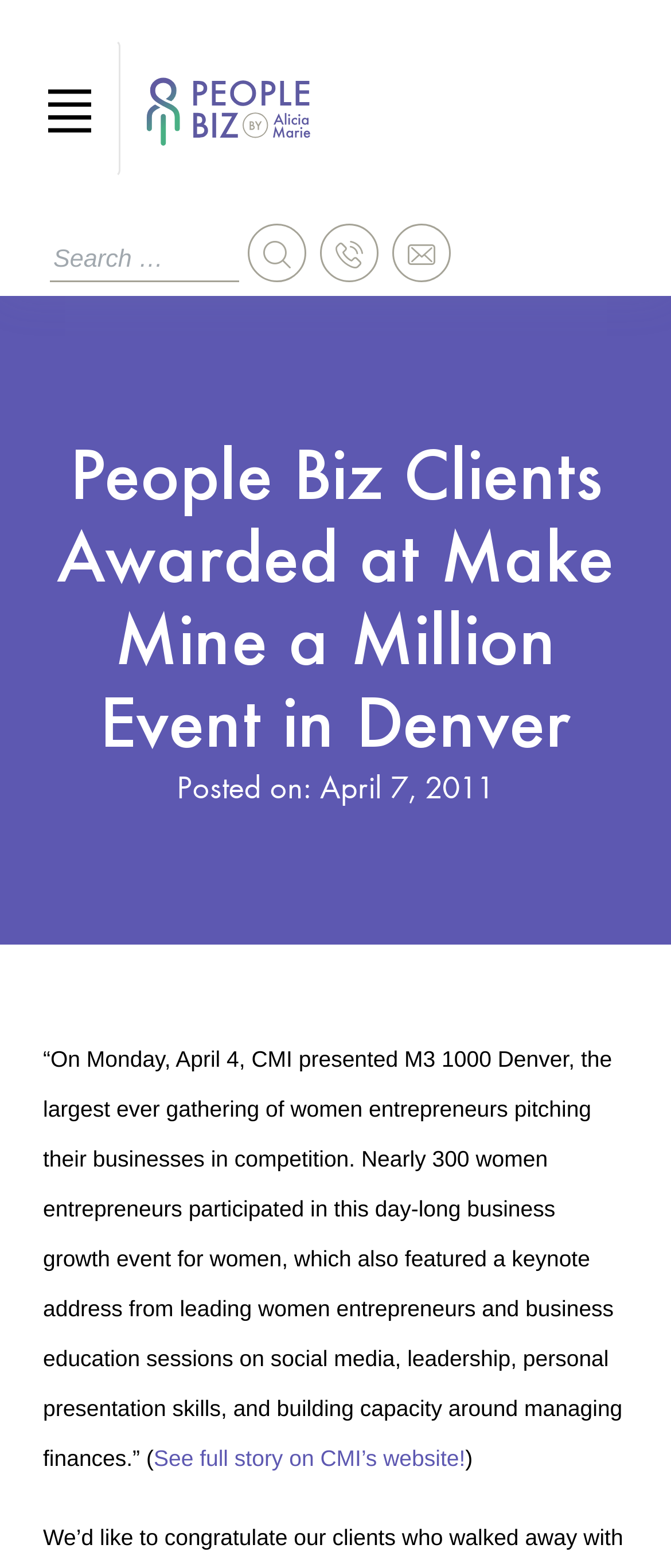What is the name of the company mentioned in the article?
Please answer the question with a detailed and comprehensive explanation.

The company mentioned in the article is People Biz, Inc., which can be seen in the link 'People Biz, Inc.' at the top of the page, accompanied by an image with the same name.